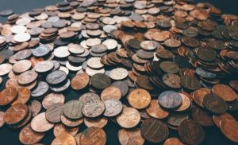Reply to the question with a brief word or phrase: What is the surface on which the pennies are scattered?

Flat surface